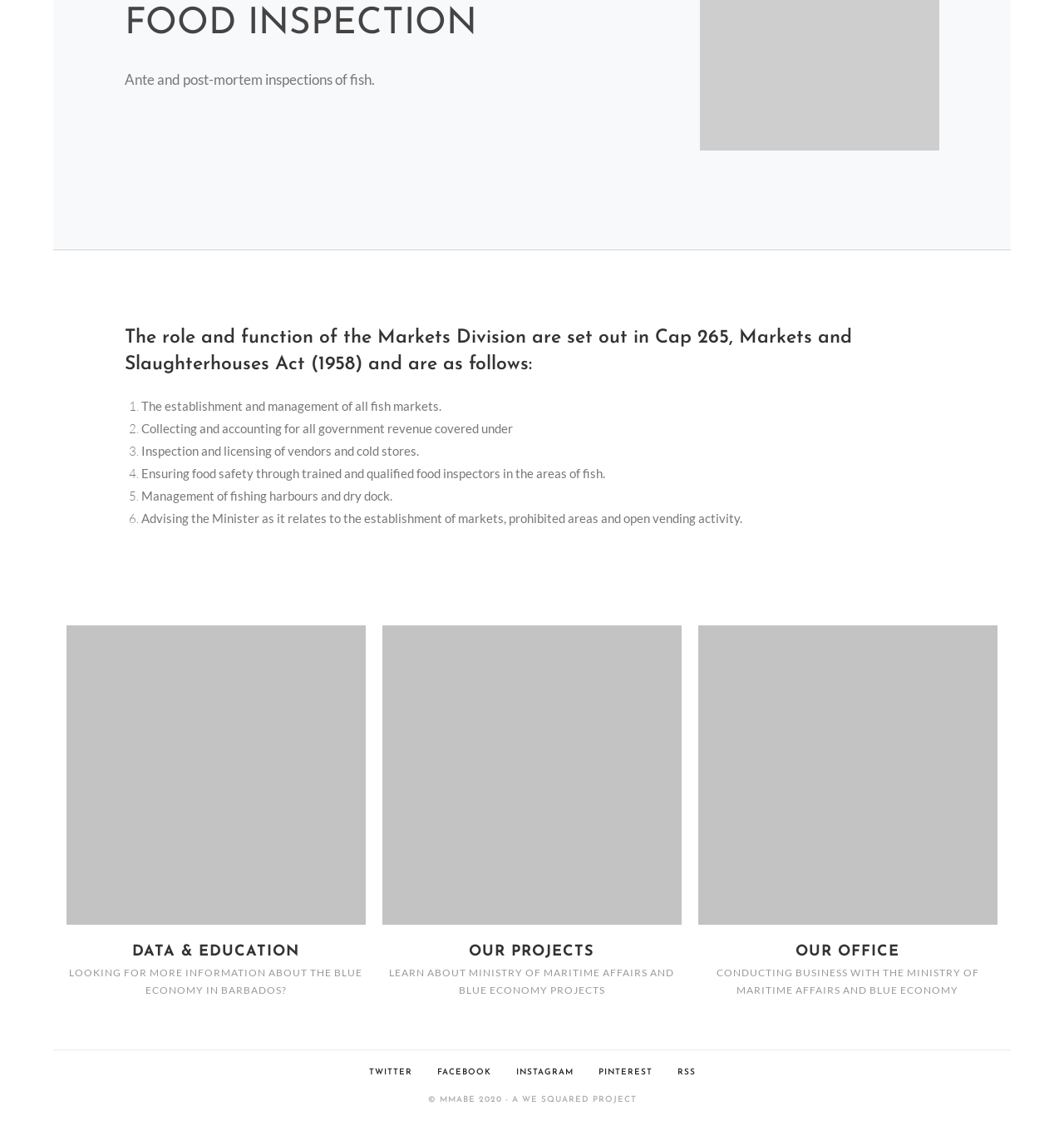What is the role of the Markets Division?
Examine the image closely and answer the question with as much detail as possible.

According to the webpage, the role and function of the Markets Division are set out in Cap 265, Markets and Slaughterhouses Act (1958) and are as follows: The establishment and management of all fish markets, which is mentioned in the first point of the list.